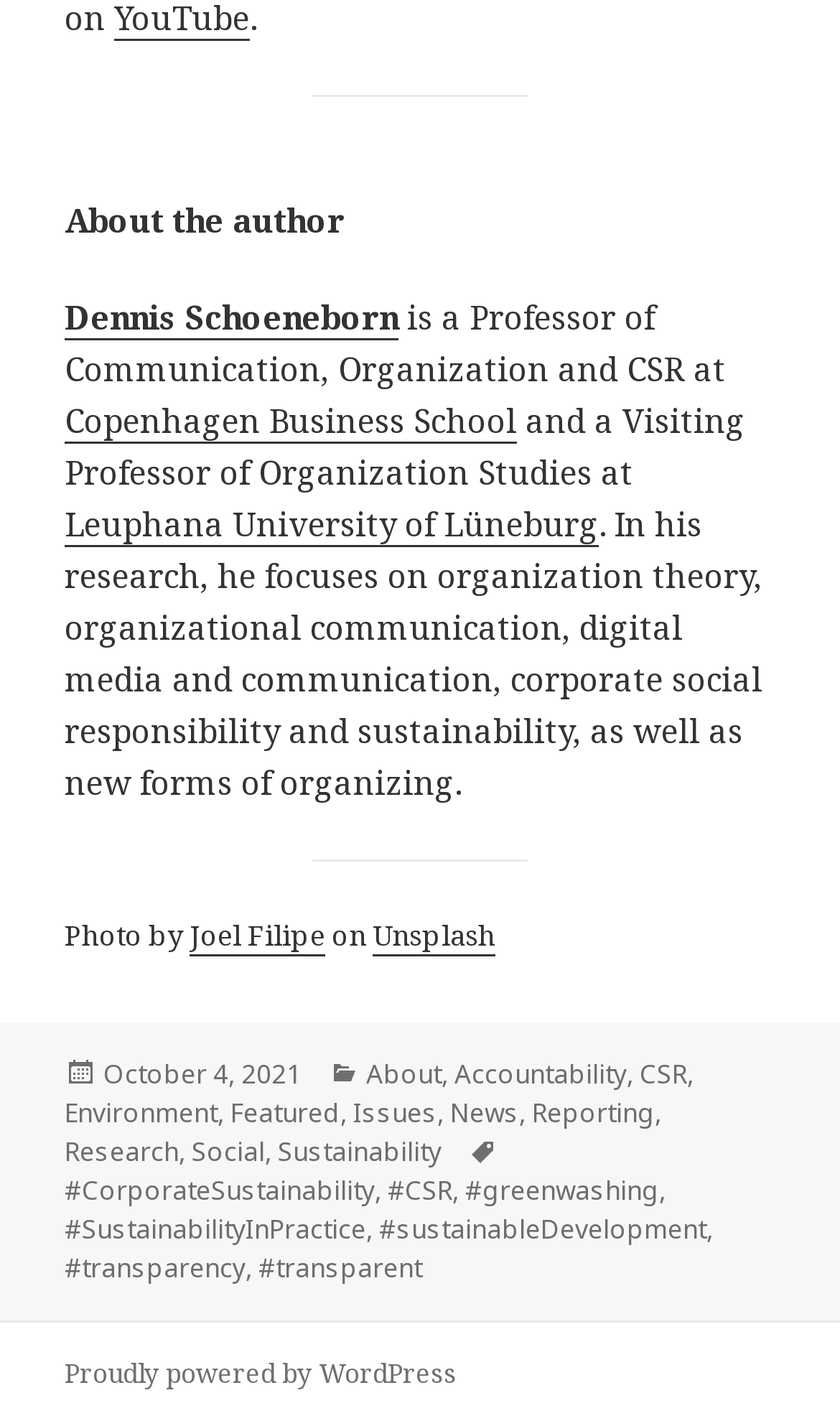Provide a one-word or brief phrase answer to the question:
Who is the author of the webpage?

Dennis Schoeneborn